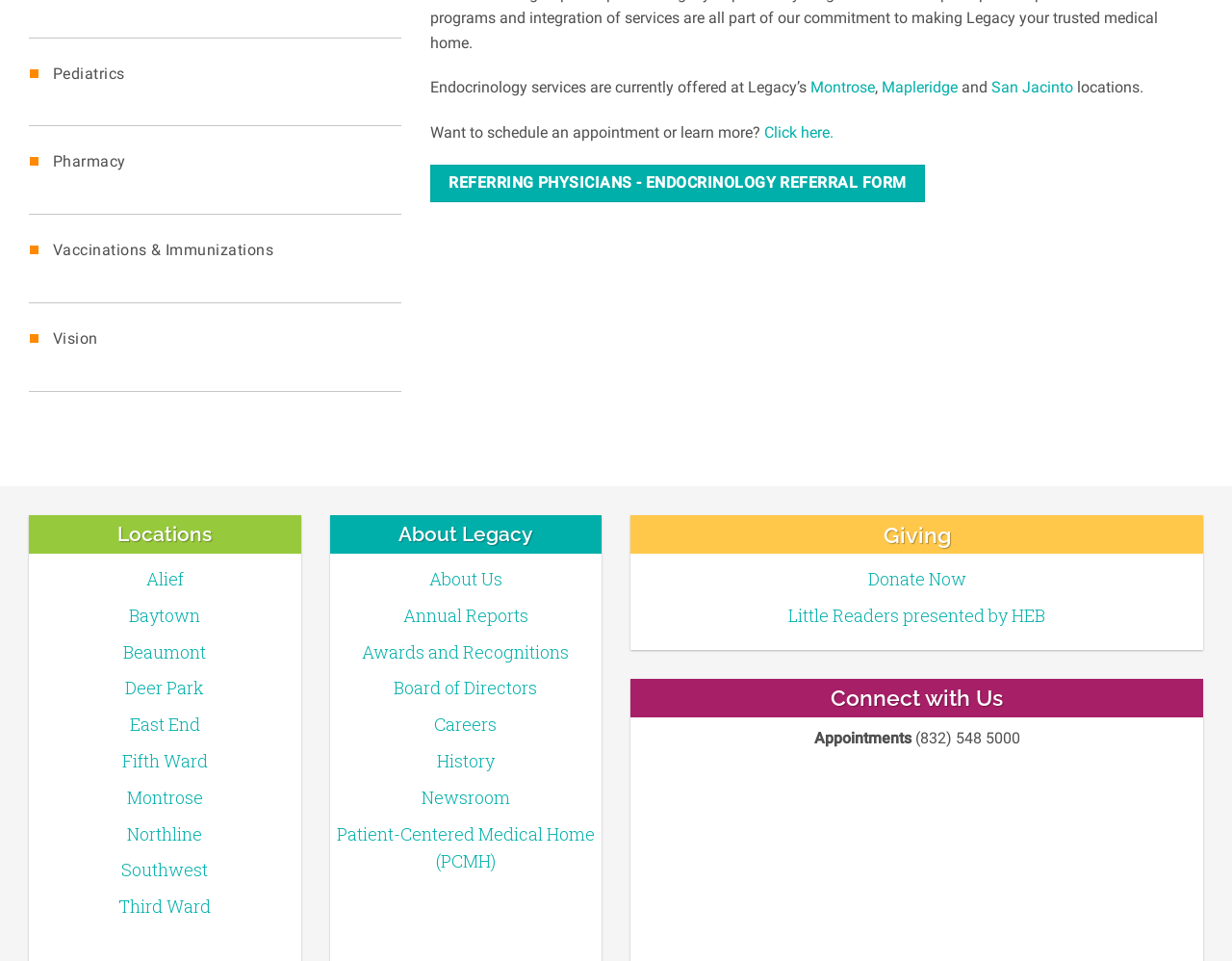Provide the bounding box coordinates for the specified HTML element described in this description: "Awards and Recognitions". The coordinates should be four float numbers ranging from 0 to 1, in the format [left, top, right, bottom].

[0.294, 0.666, 0.462, 0.69]